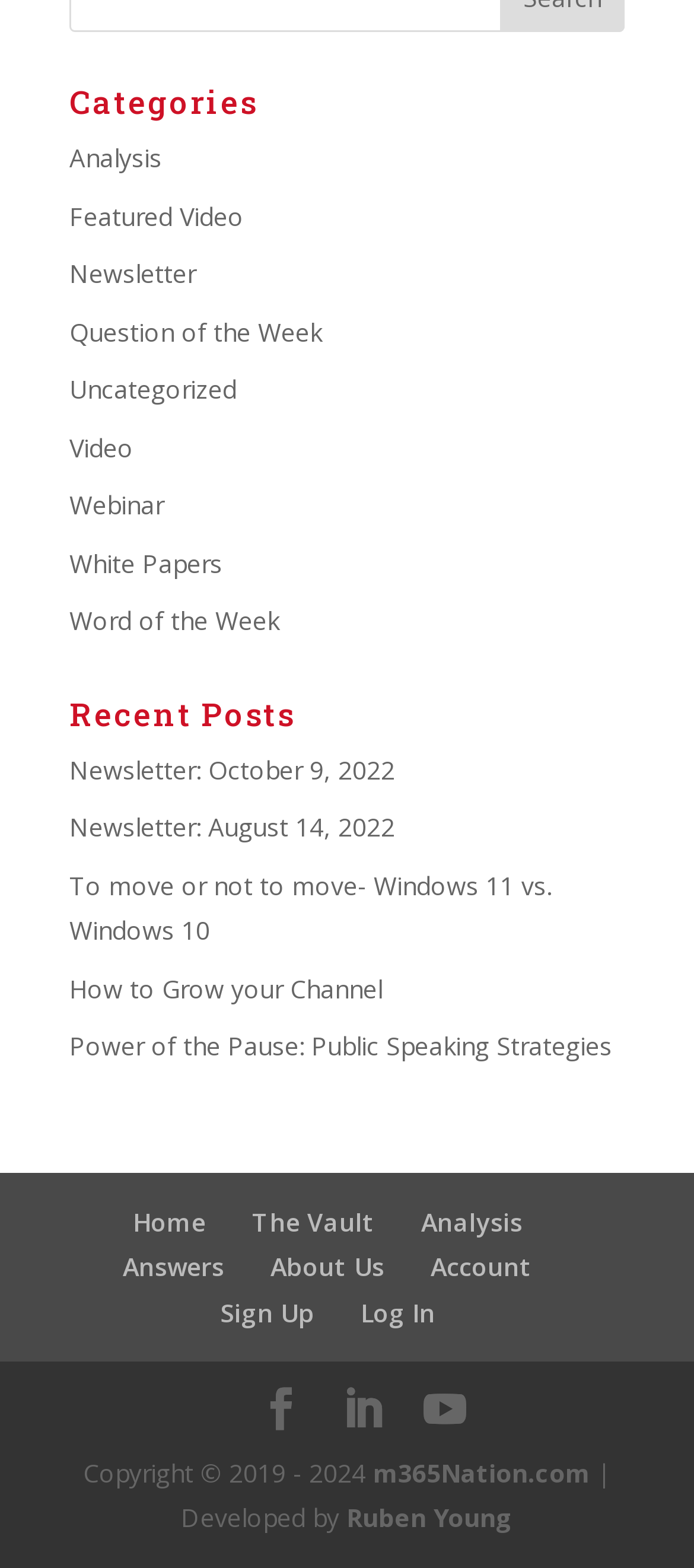Please determine the bounding box coordinates of the clickable area required to carry out the following instruction: "Click on the 'Sign Up' link". The coordinates must be four float numbers between 0 and 1, represented as [left, top, right, bottom].

[0.317, 0.826, 0.453, 0.847]